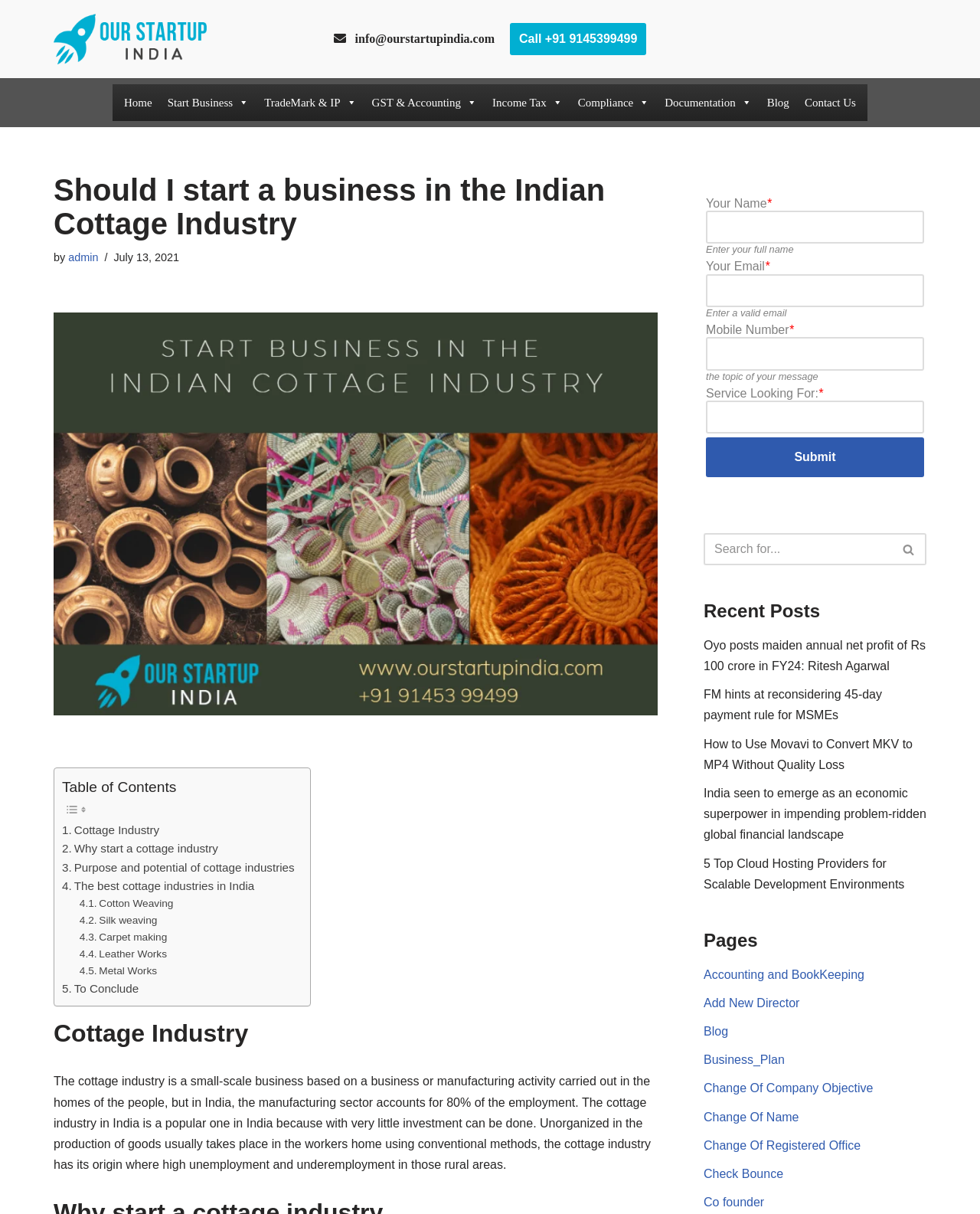Answer this question using a single word or a brief phrase:
How many links are there in the primary menu?

9